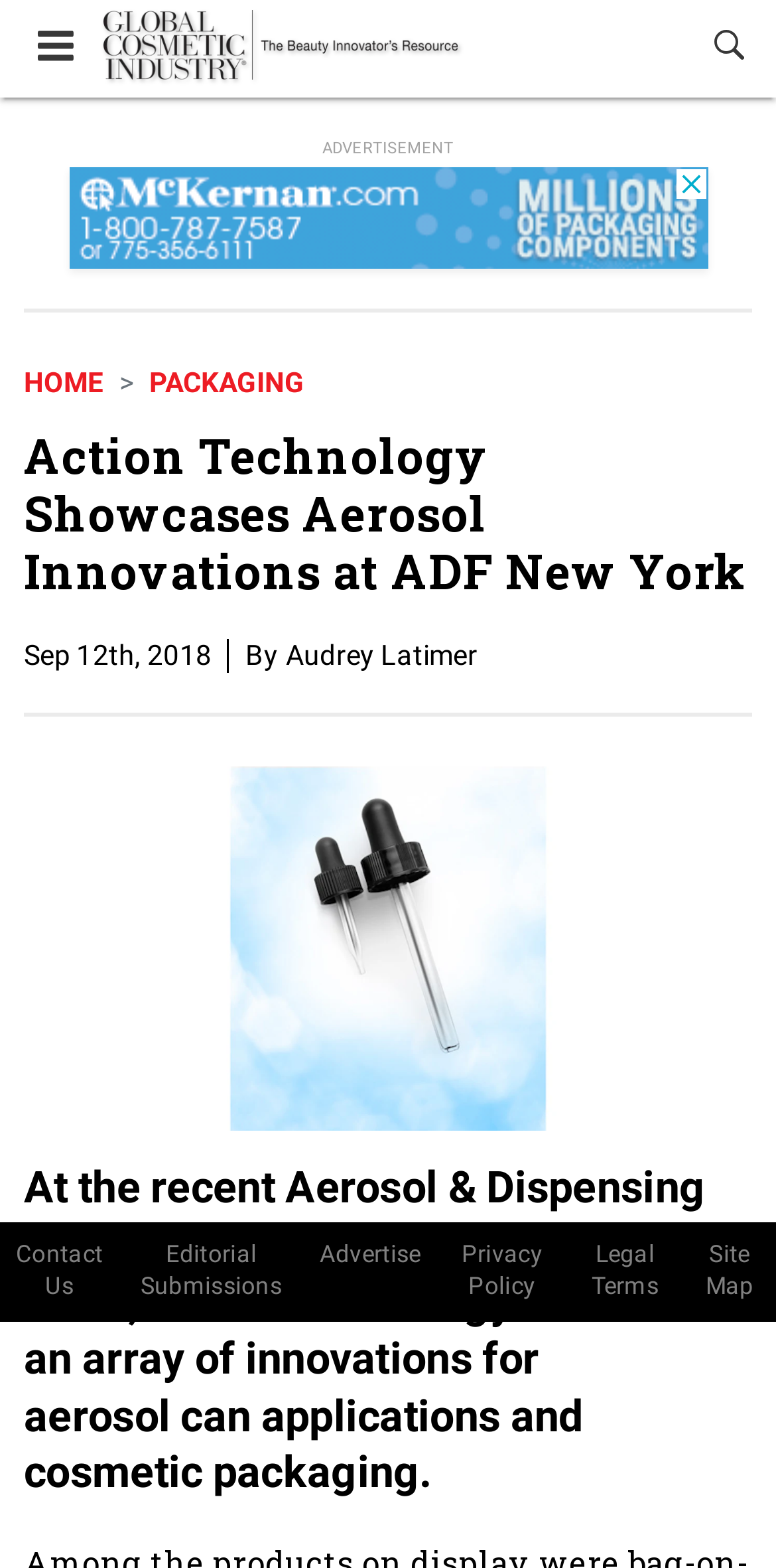What is the company mentioned in the article?
Please provide a detailed and comprehensive answer to the question.

The company mentioned in the article is Action Technology, which is the main subject of the article and is mentioned in the heading and throughout the article body.